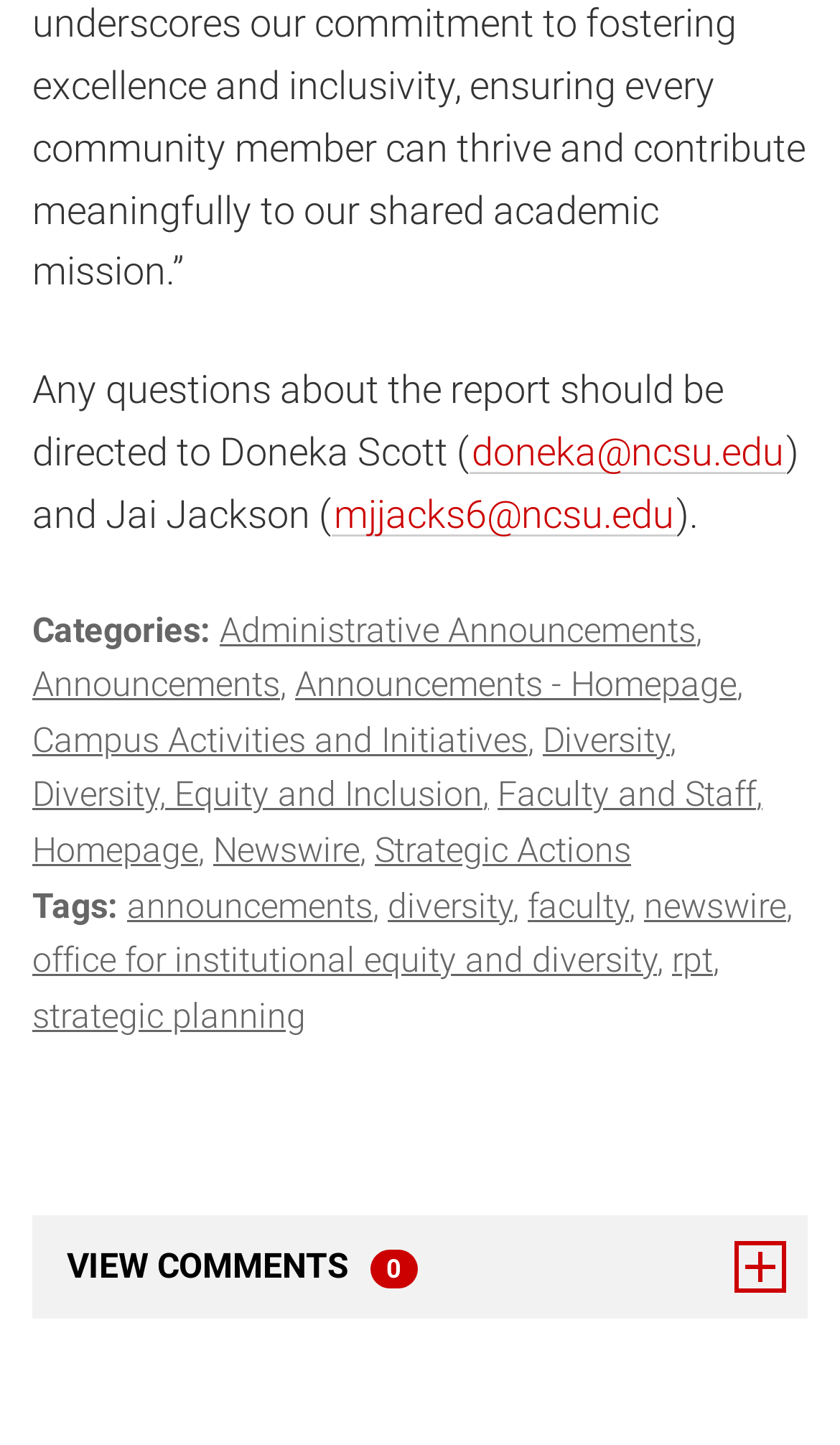How many links are listed under 'Categories'?
Use the image to answer the question with a single word or phrase.

11